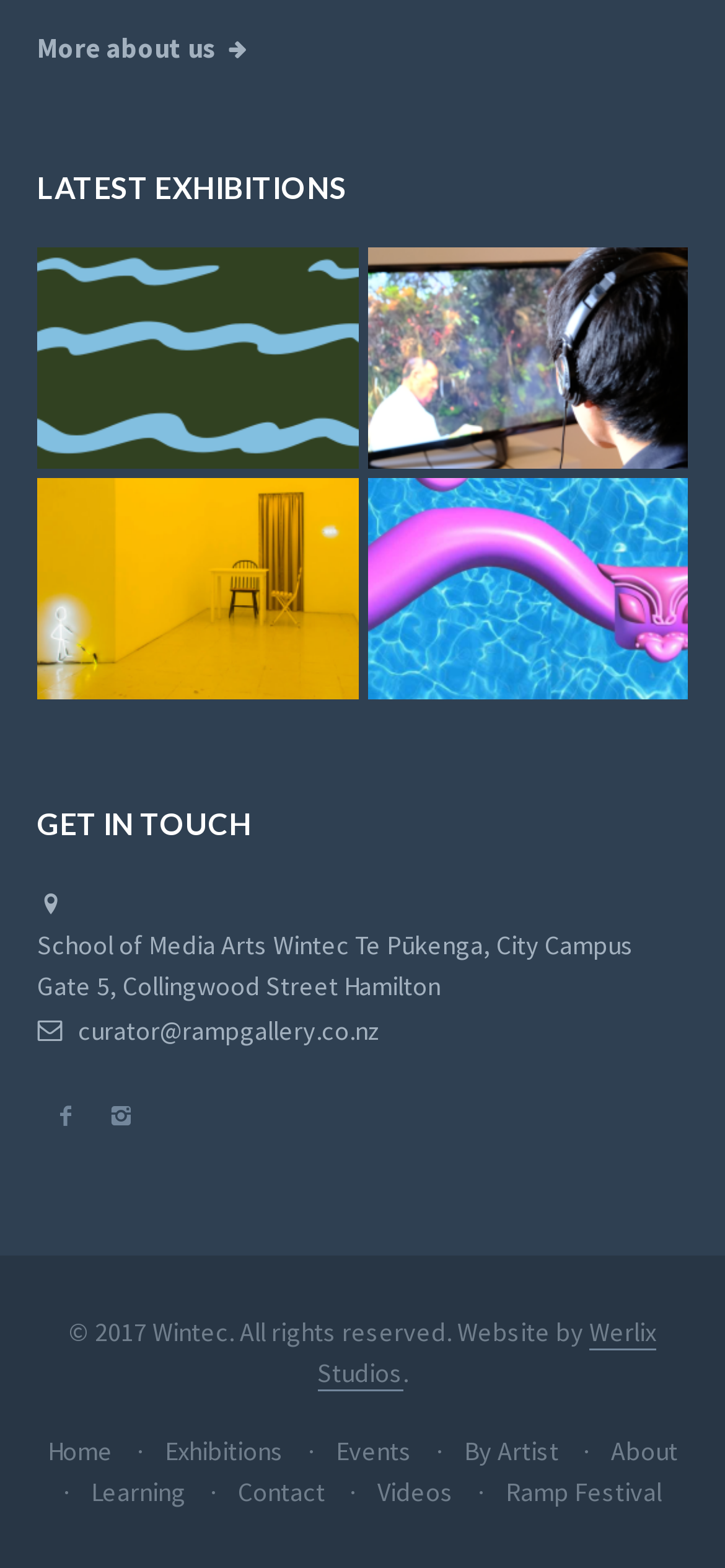Given the description of a UI element: "More about us", identify the bounding box coordinates of the matching element in the webpage screenshot.

[0.051, 0.021, 0.338, 0.042]